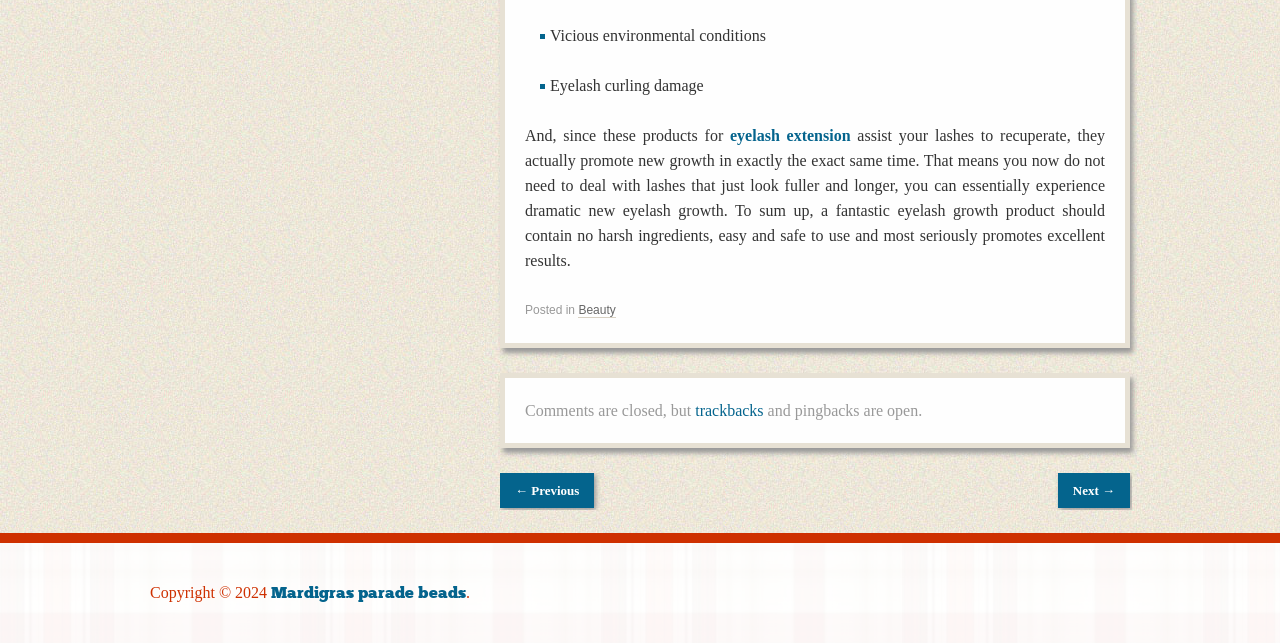What is the topic of the article?
Refer to the image and provide a thorough answer to the question.

The topic of the article can be inferred from the text content, which mentions 'vicious environmental conditions', 'eyelash curling damage', and 'eyelash growth product'. These keywords suggest that the article is about eyelash growth.